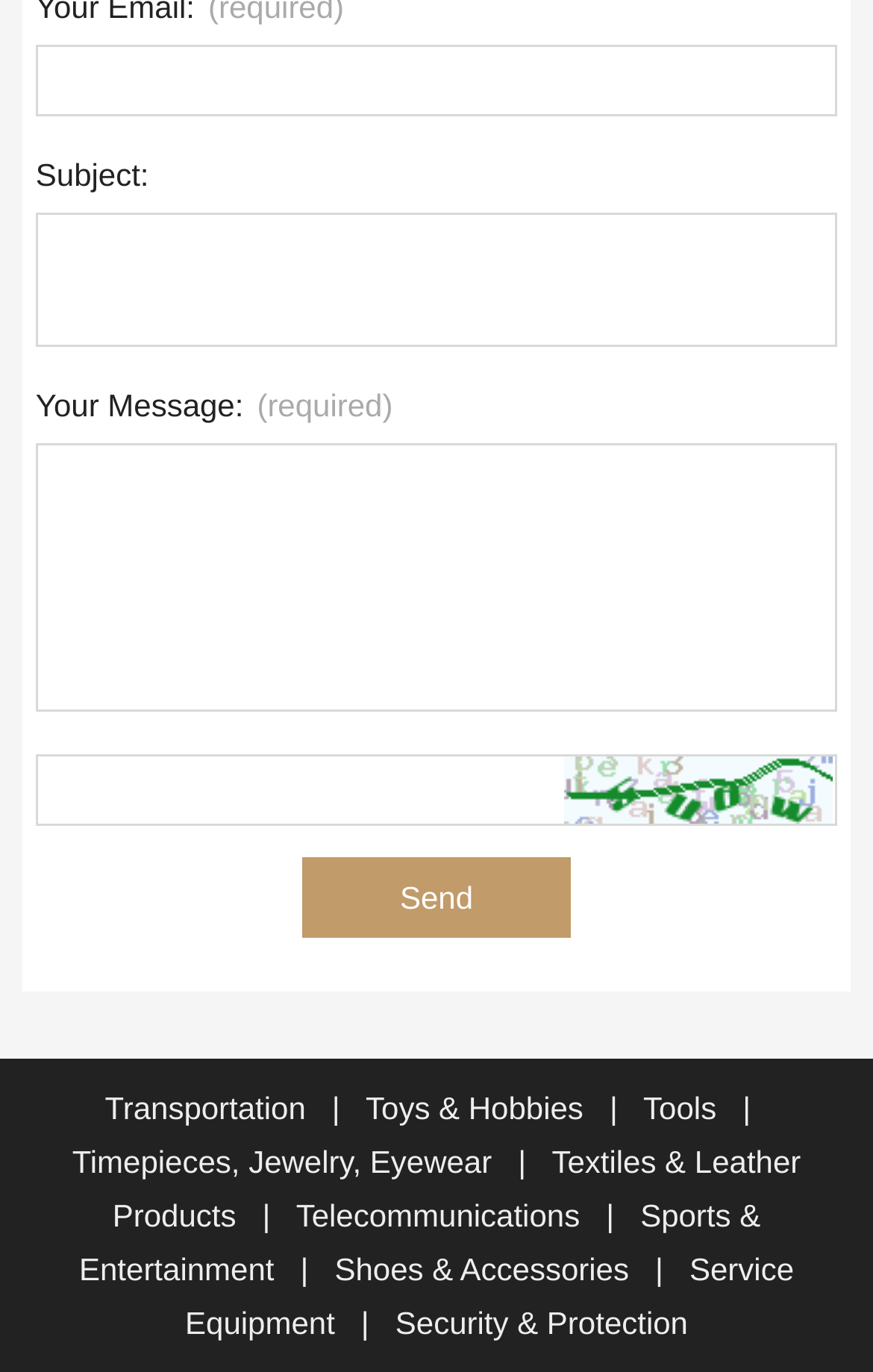What is the function of the button below the text boxes?
Ensure your answer is thorough and detailed.

The button below the text boxes is labeled 'Send', suggesting that it is used to send the inputted subject and message.